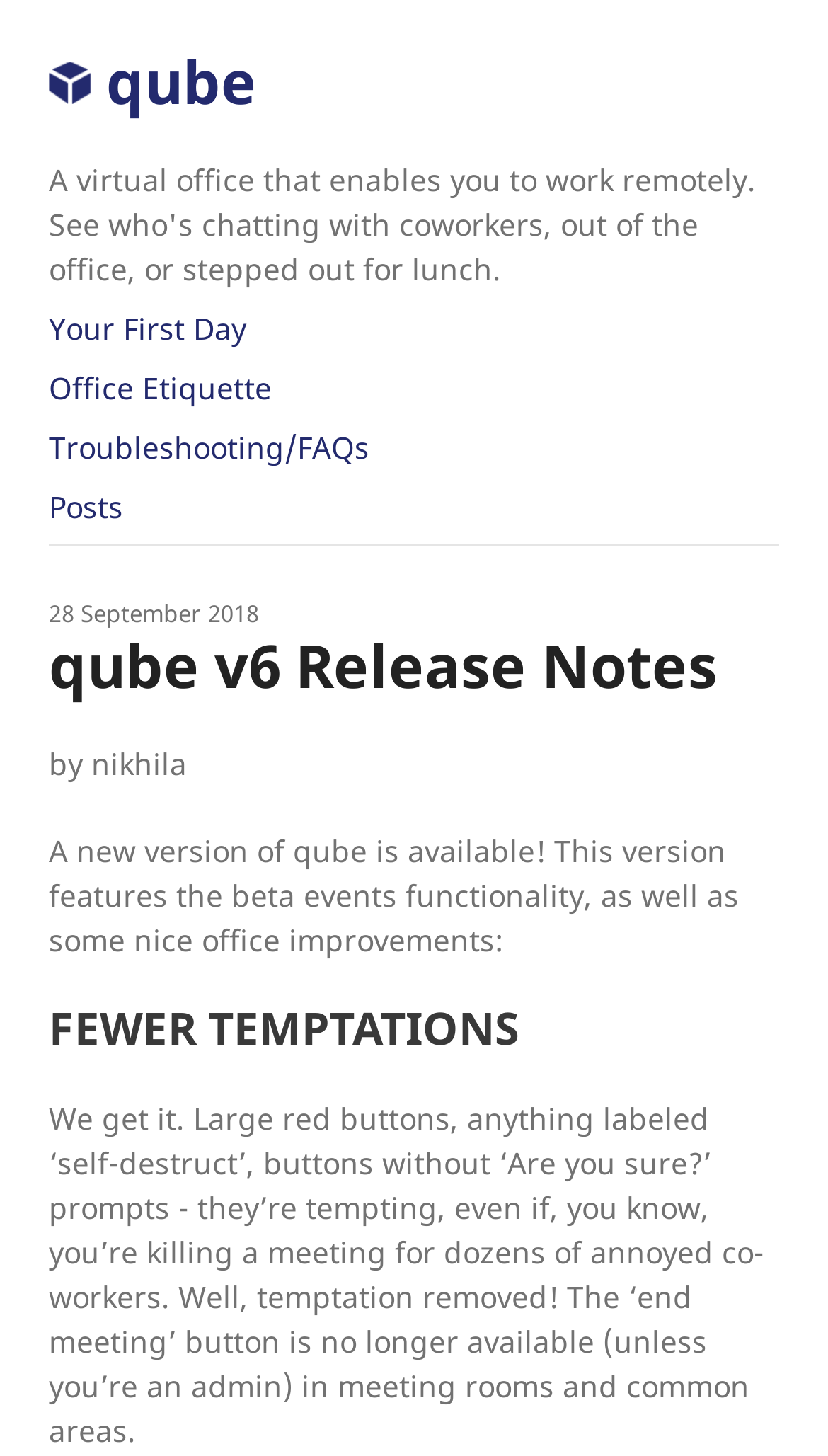Determine the bounding box coordinates of the UI element described below. Use the format (top-left x, top-left y, bottom-right x, bottom-right y) with floating point numbers between 0 and 1: List A Horse

None